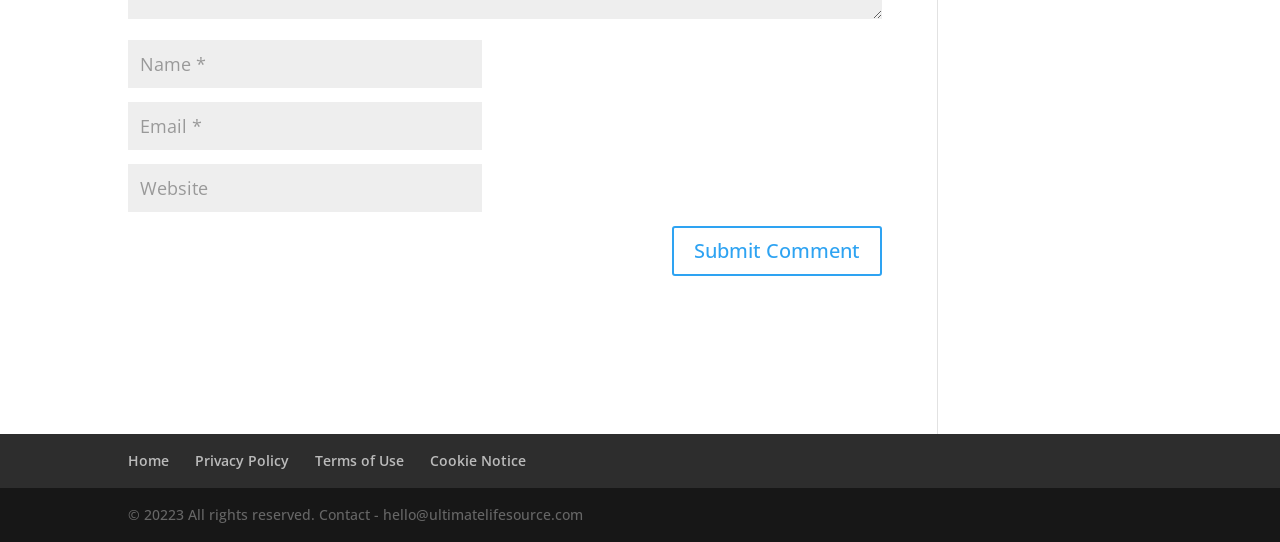Respond to the question below with a concise word or phrase:
What is the label of the first textbox?

Name